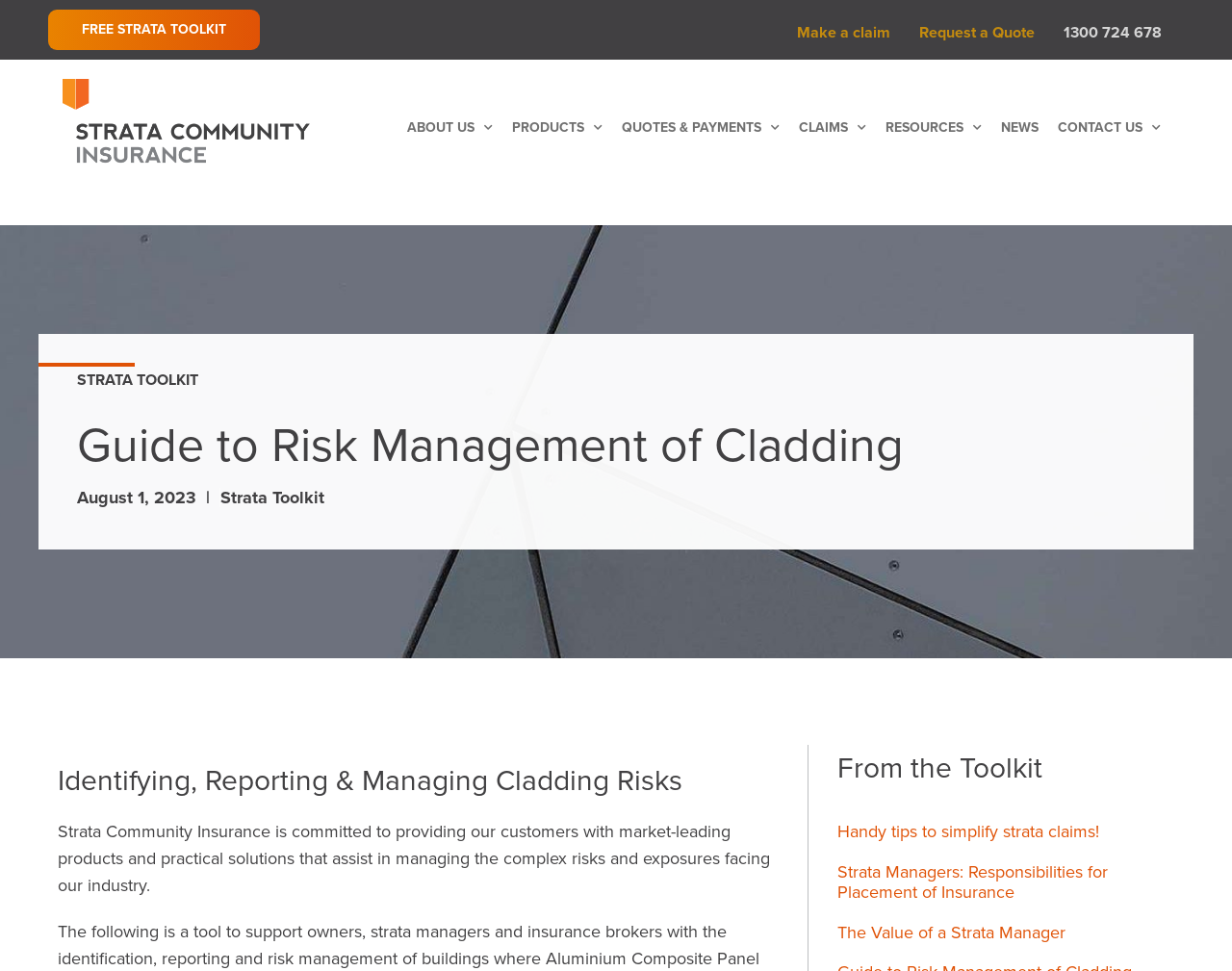Determine the bounding box coordinates of the clickable region to execute the instruction: "Get the free strata toolkit". The coordinates should be four float numbers between 0 and 1, denoted as [left, top, right, bottom].

[0.051, 0.01, 0.199, 0.052]